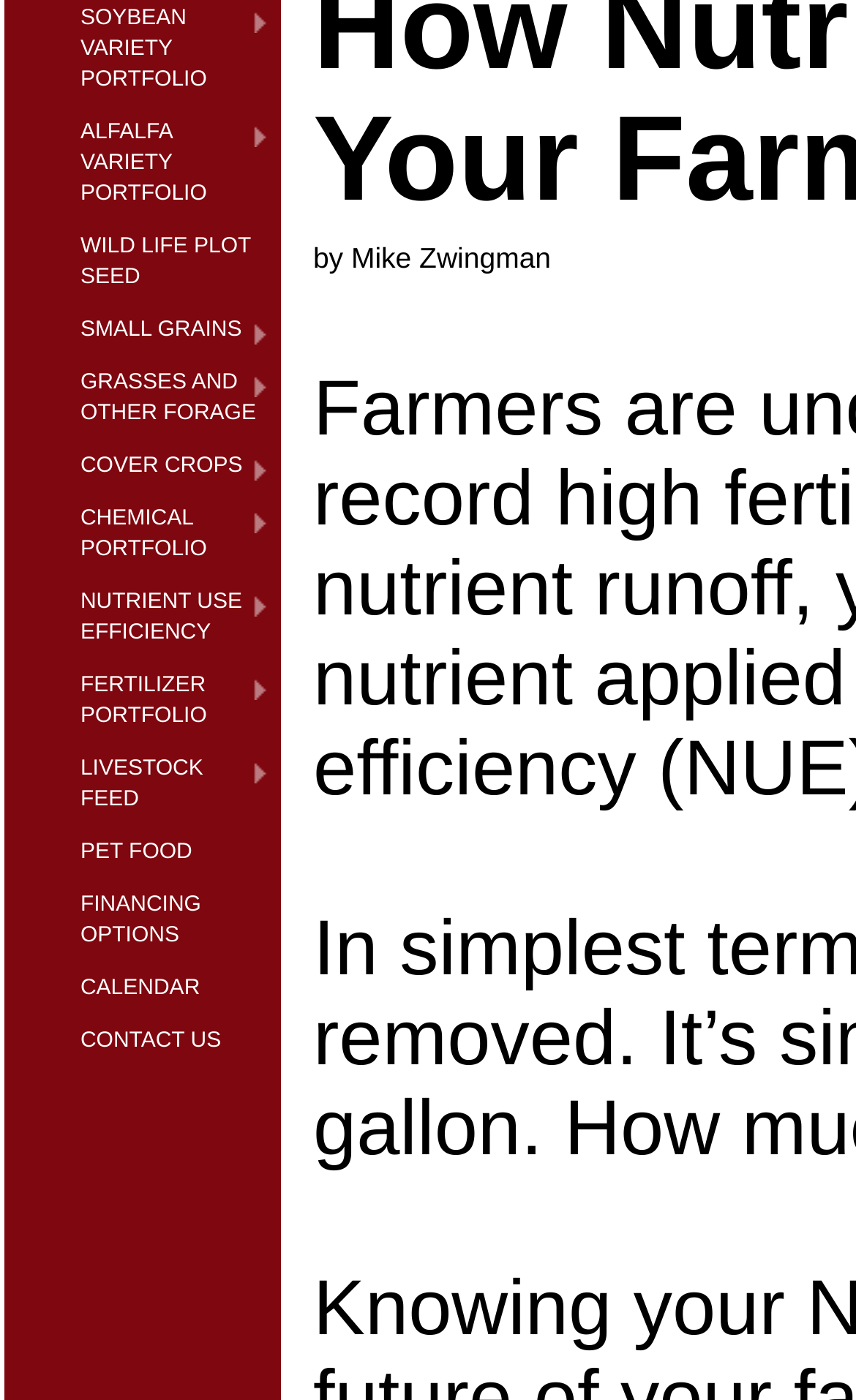Please specify the bounding box coordinates of the clickable region necessary for completing the following instruction: "View ALFALFA VARIETY PORTFOLIO". The coordinates must consist of four float numbers between 0 and 1, i.e., [left, top, right, bottom].

[0.068, 0.077, 0.325, 0.158]